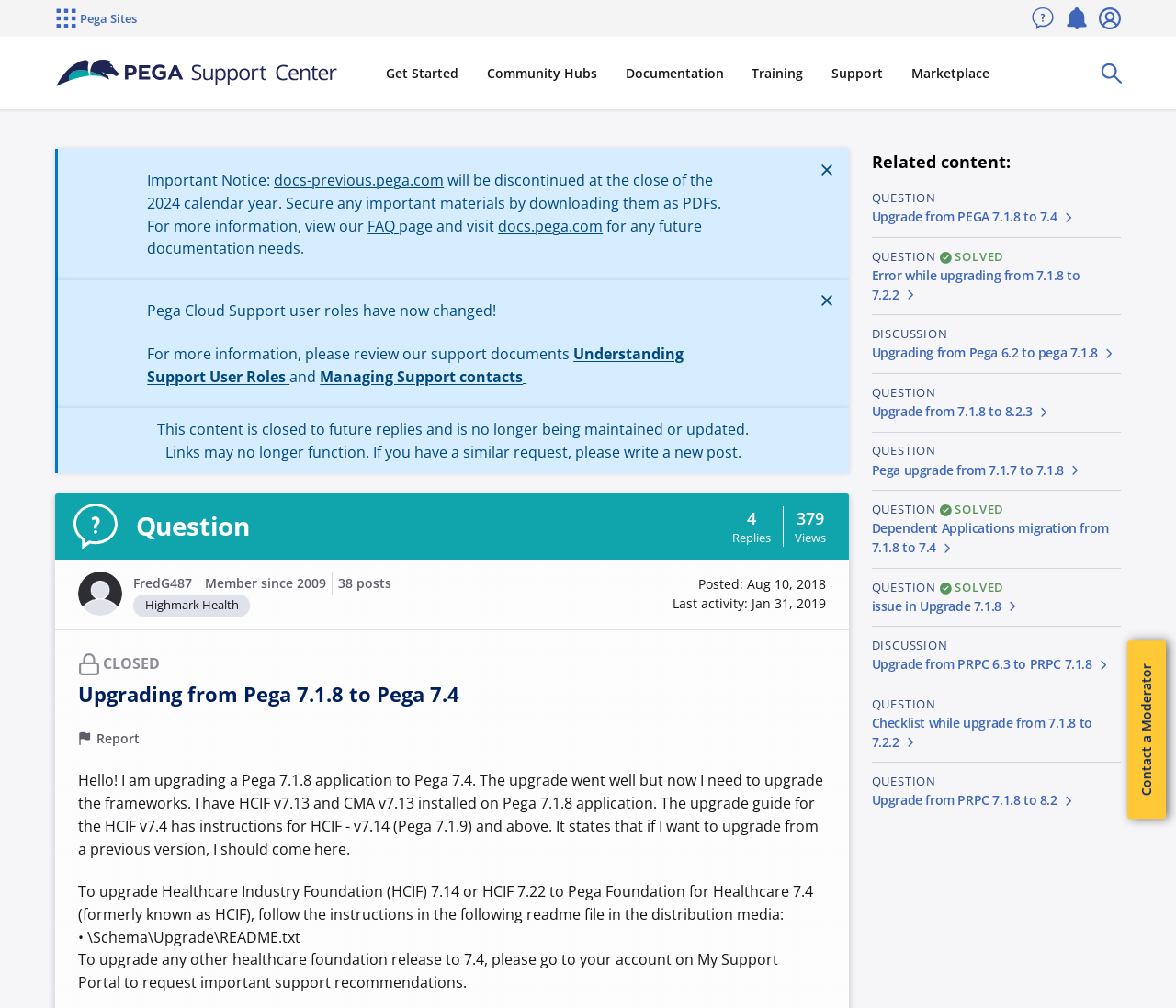What is the topic of the question?
Using the image as a reference, answer the question with a short word or phrase.

Upgrading from Pega 7.1.8 to Pega 7.4